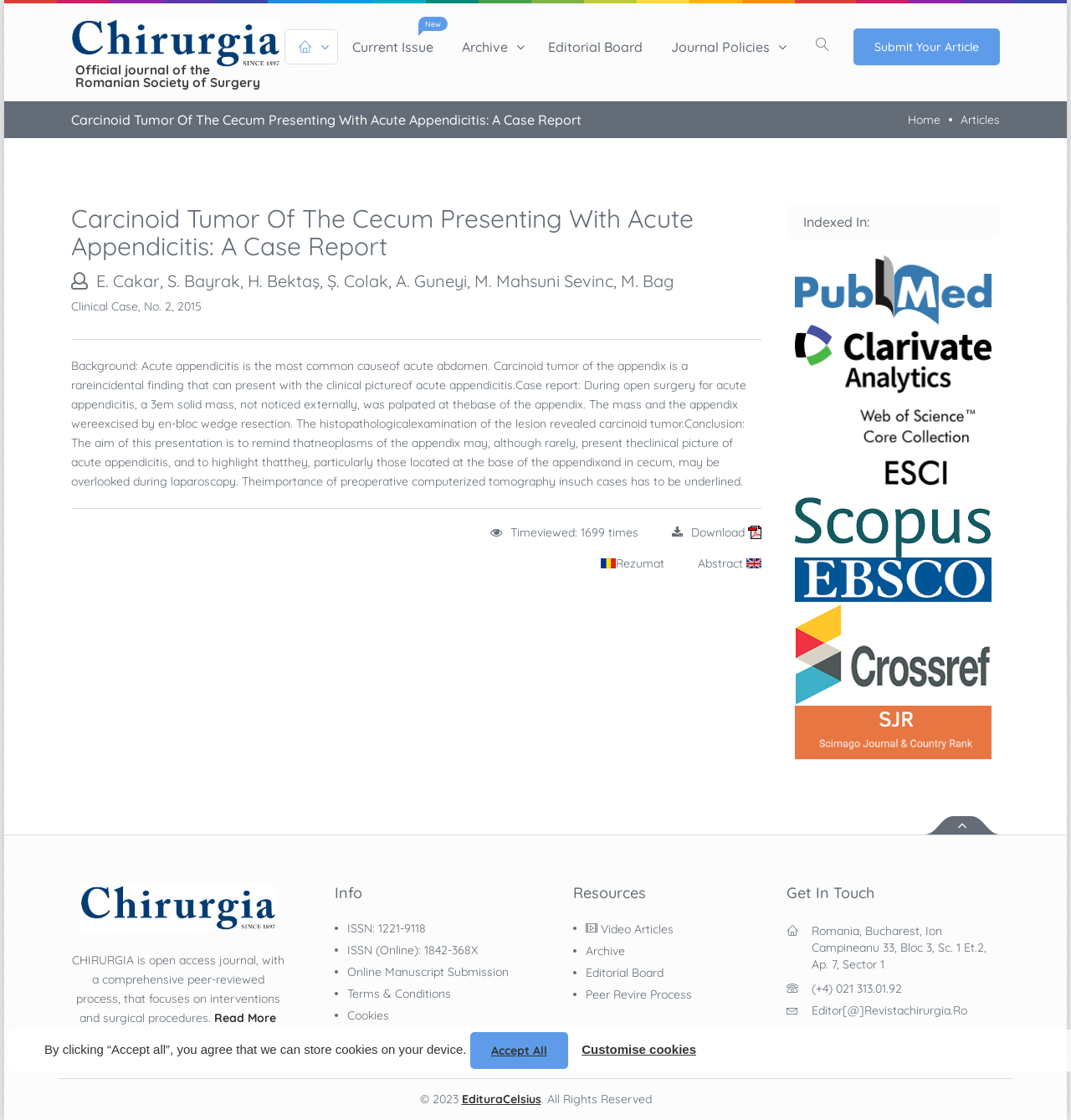Please mark the bounding box coordinates of the area that should be clicked to carry out the instruction: "Click the 'Submit Your Article' link".

[0.797, 0.025, 0.934, 0.058]